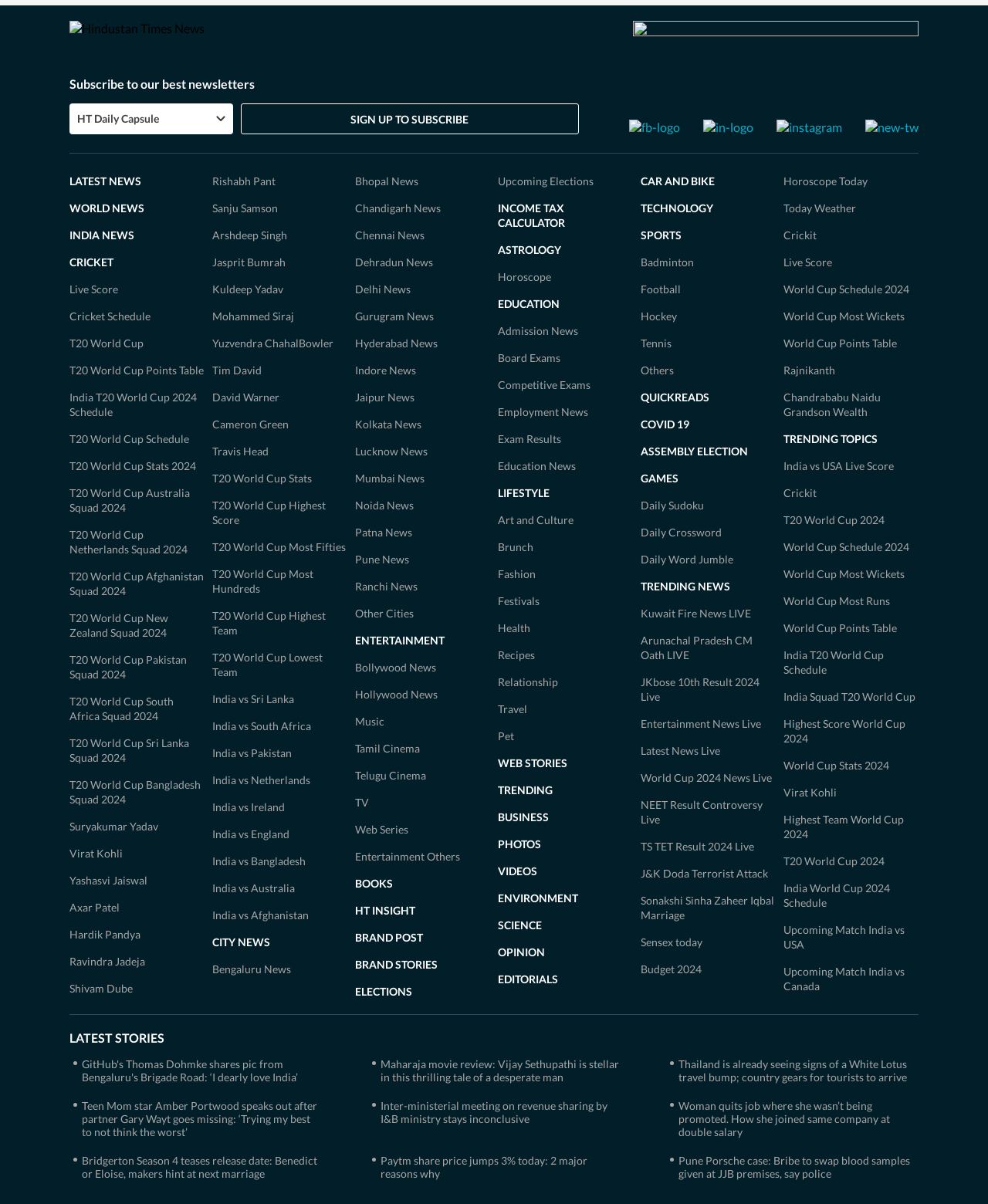Please provide a comprehensive answer to the question below using the information from the image: What is the purpose of the 'SIGN UP TO SUBSCRIBE' button?

The 'SIGN UP TO SUBSCRIBE' button is a call-to-action element that allows users to subscribe to the news organization's newsletters, as indicated by the nearby text 'Subscribe to our best newsletters'.